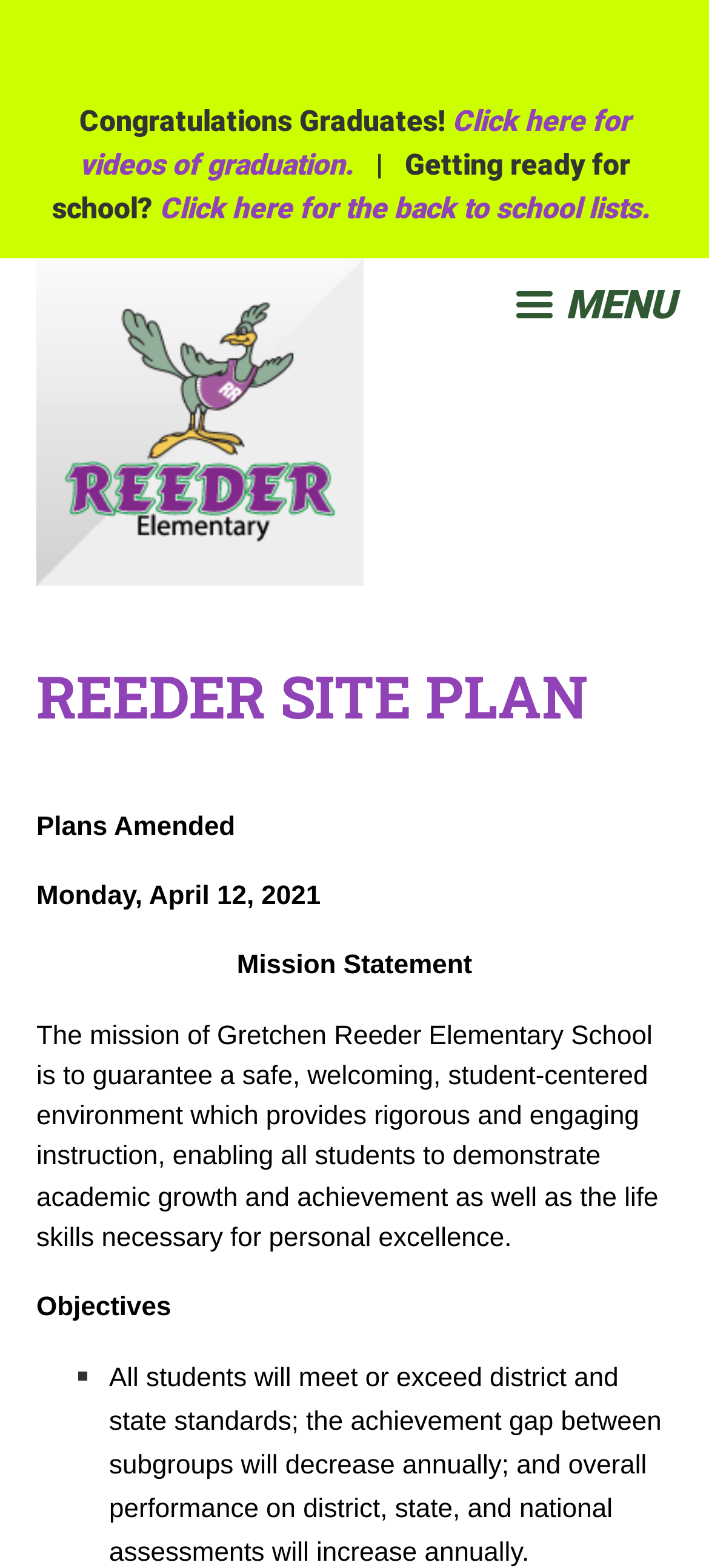Give a one-word or one-phrase response to the question: 
What is the congratulatory message on the webpage?

Congratulations Graduates!